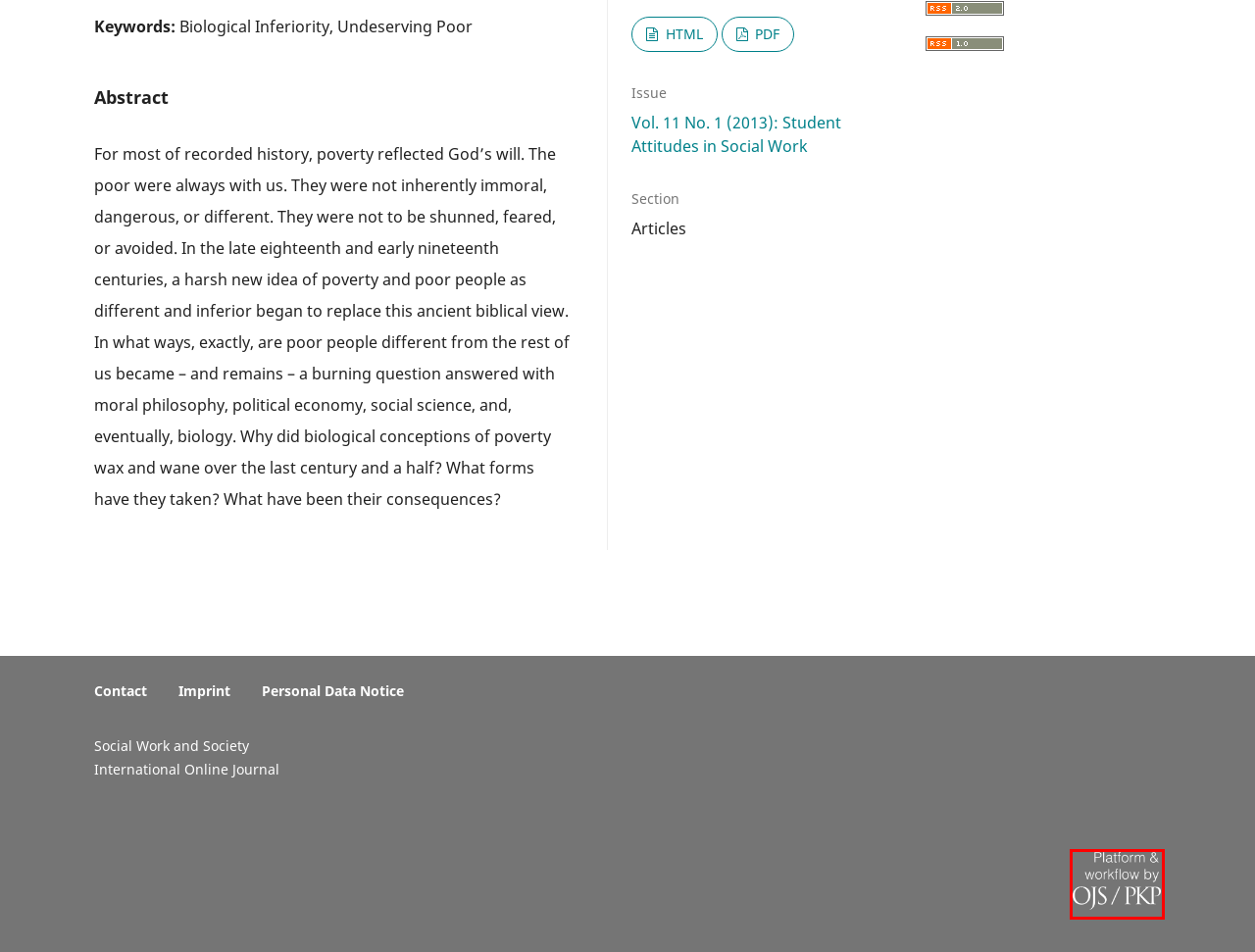You are given a screenshot of a webpage with a red rectangle bounding box around an element. Choose the best webpage description that matches the page after clicking the element in the bounding box. Here are the candidates:
A. Register
							| Social Work & Society
B. Contact
							| Social Work & Society
C. Social Work & Society
D. View of The Biological Inferiority of the Undeserving Poor
E. About Open Journal Systems
							| Social Work & Society
F. Imprint
							| Social Work & Society
G. Personal Data Notice
							| Social Work & Society
H. Login
							| Social Work & Society

E